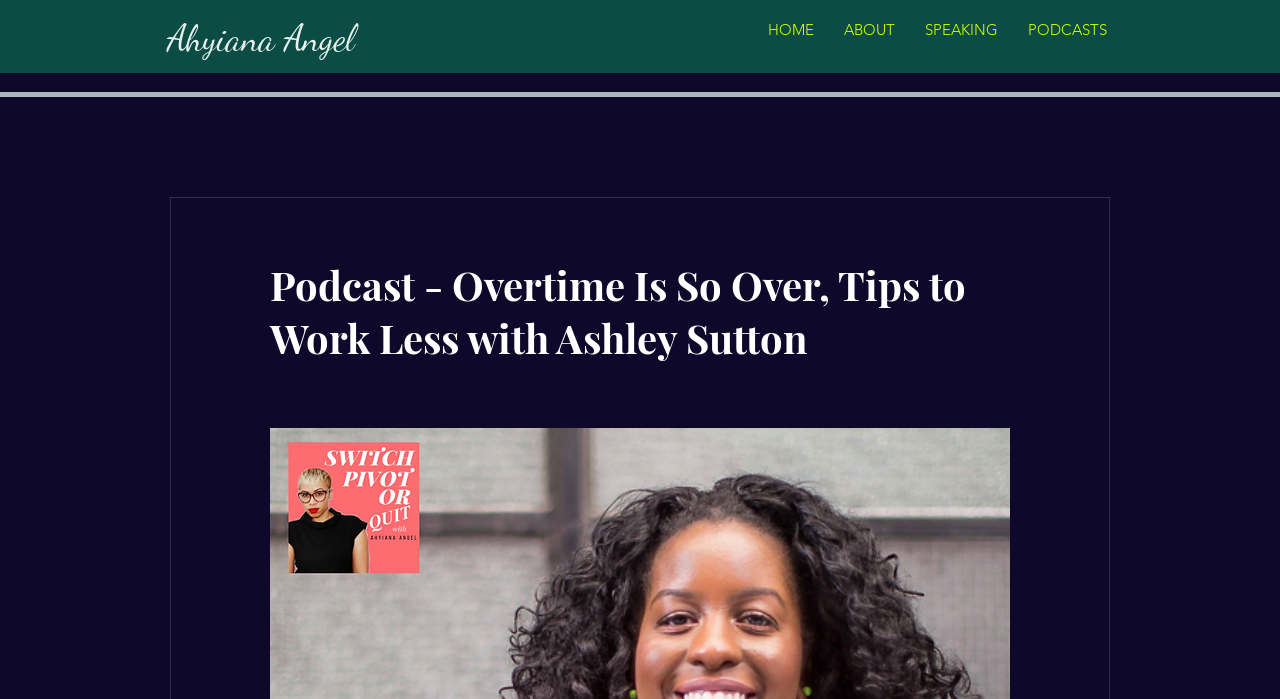Provide your answer in a single word or phrase: 
Who is the author of the book?

Ashley Sutton